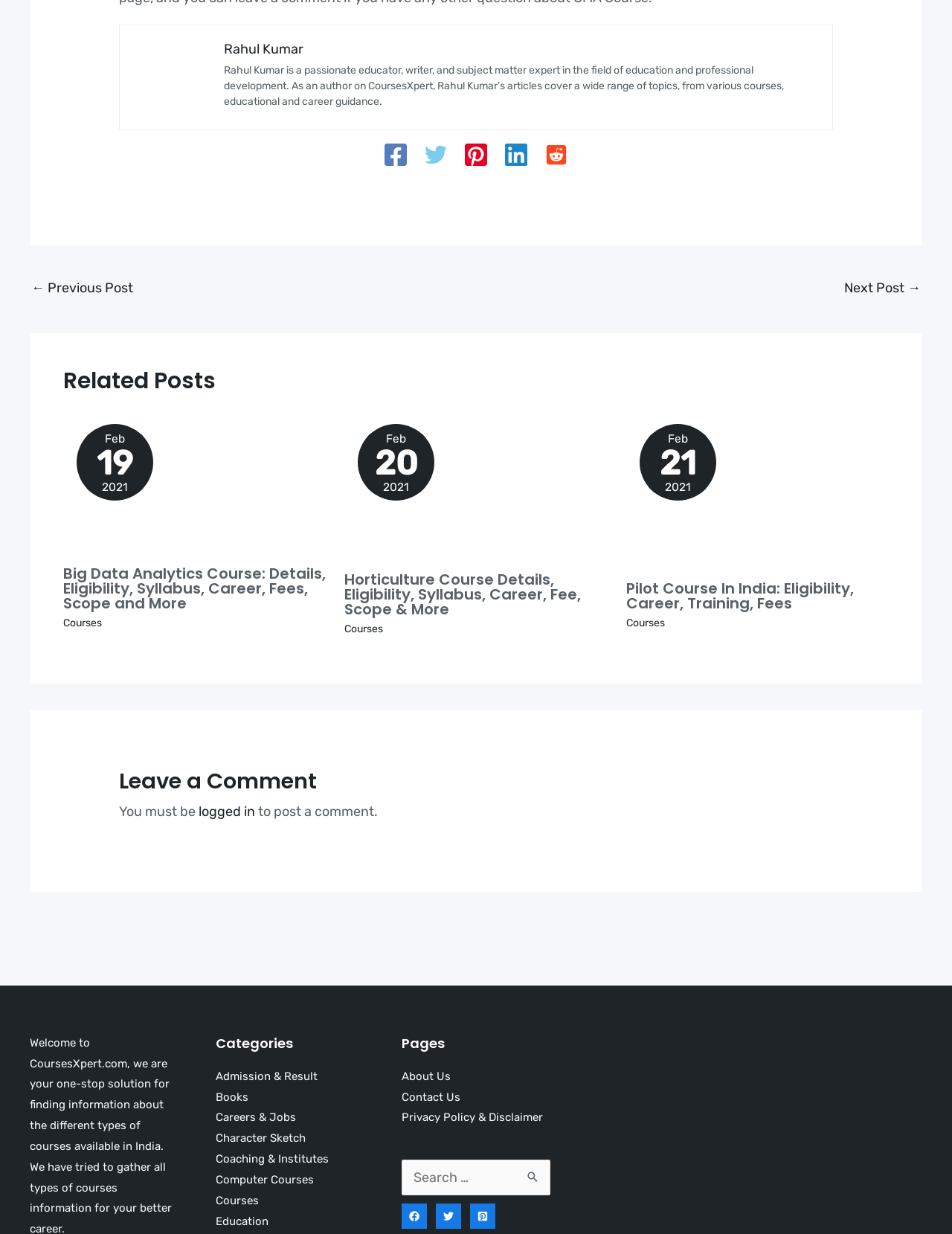Kindly determine the bounding box coordinates for the area that needs to be clicked to execute this instruction: "View Rahul Kumar's profile".

[0.235, 0.033, 0.319, 0.046]